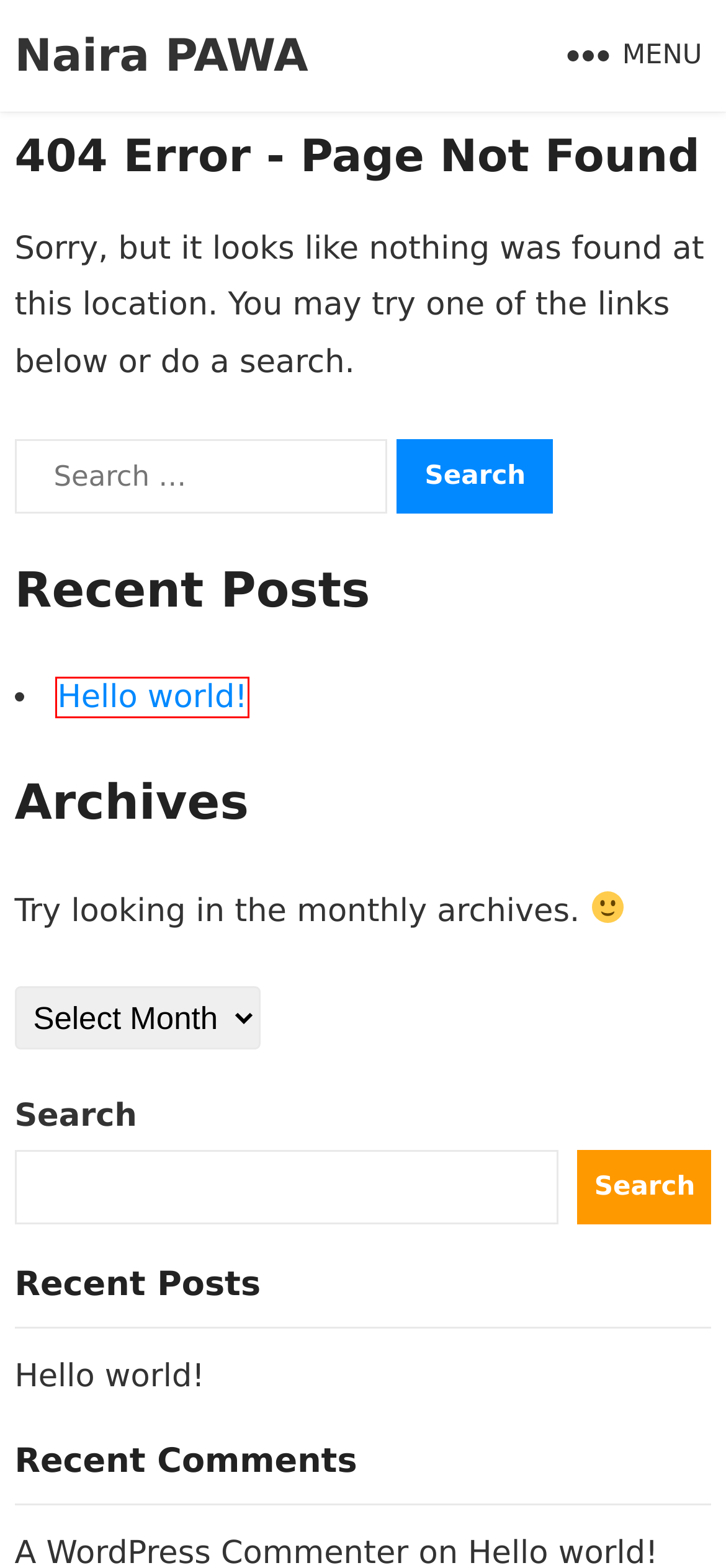You have a screenshot of a webpage with a red rectangle bounding box. Identify the best webpage description that corresponds to the new webpage after clicking the element within the red bounding box. Here are the candidates:
A. Privacy Policy - Naira PAWA
B. May 2024 - Naira PAWA
C. Blog Tool, Publishing Platform, and CMS – WordPress.org
D. Low-Cost Business Ideas with High Profit in Nigeria - NairaPawa.com.ng
E. Contact - Naira PAWA
F. Uncategorized Archives - Naira PAWA
G. About Us - Naira PAWA
H. Hello world! - Naira PAWA

H